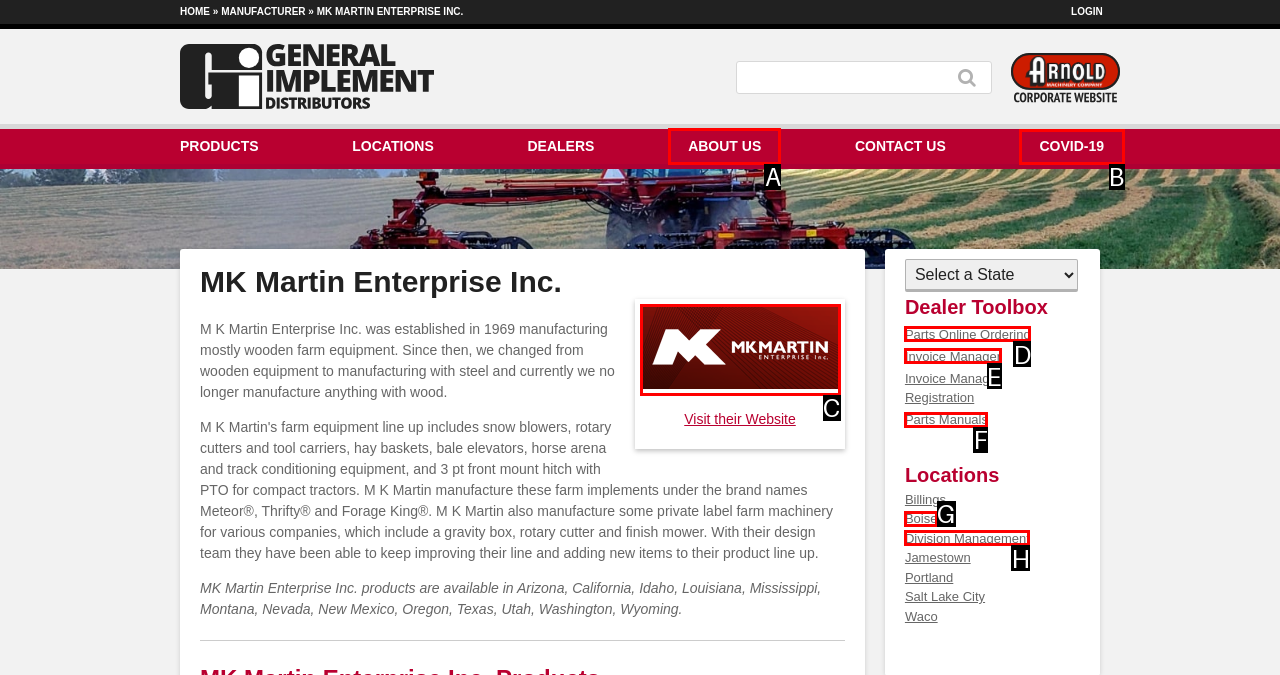Identify the letter of the UI element I need to click to carry out the following instruction: Click the National Institute of Standards and Technology logo

None